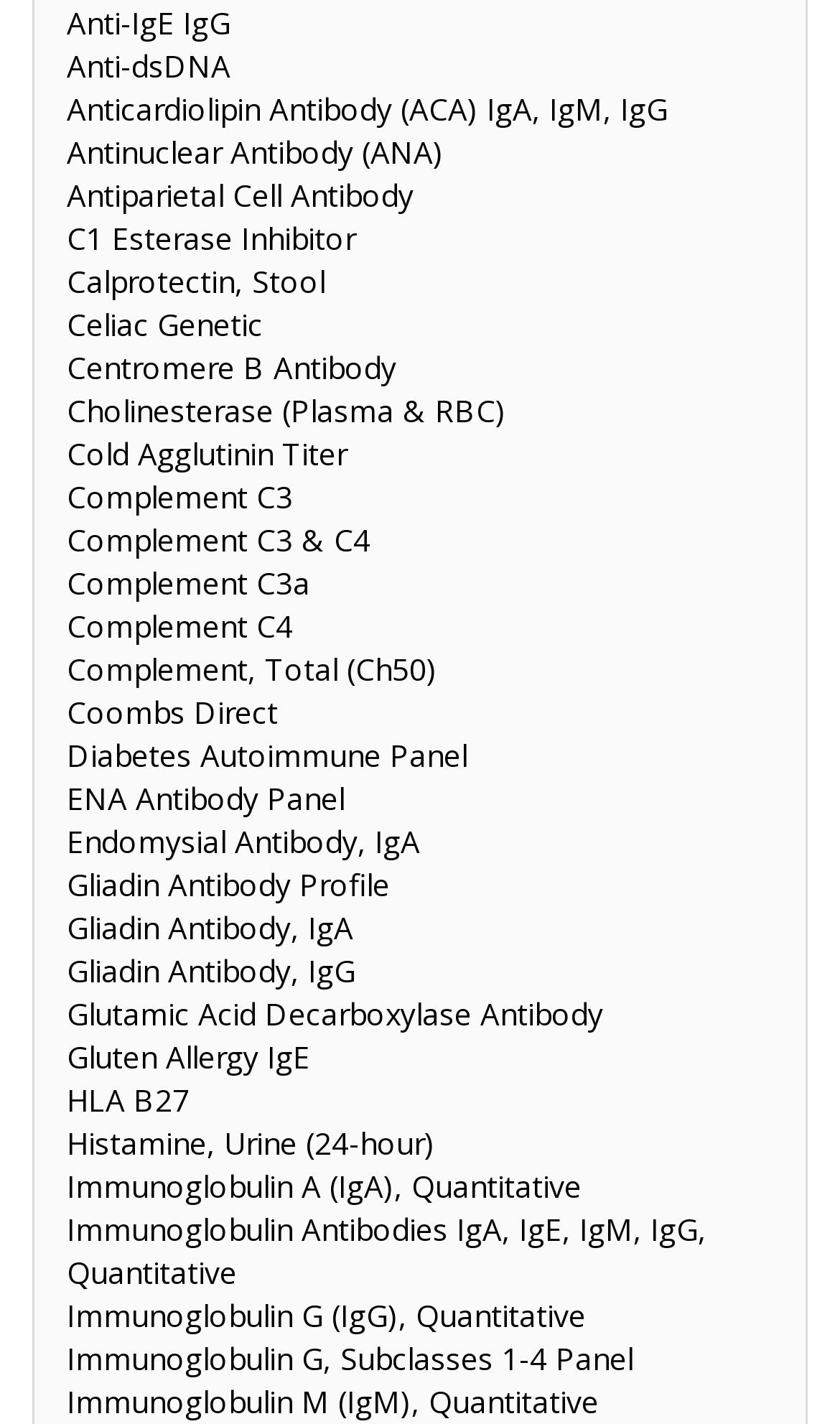Provide the bounding box coordinates, formatted as (top-left x, top-left y, bottom-right x, bottom-right y), with all values being floating point numbers between 0 and 1. Identify the bounding box of the UI element that matches the description: Immunoglobulin A (IgA), Quantitative

[0.079, 0.819, 0.692, 0.848]